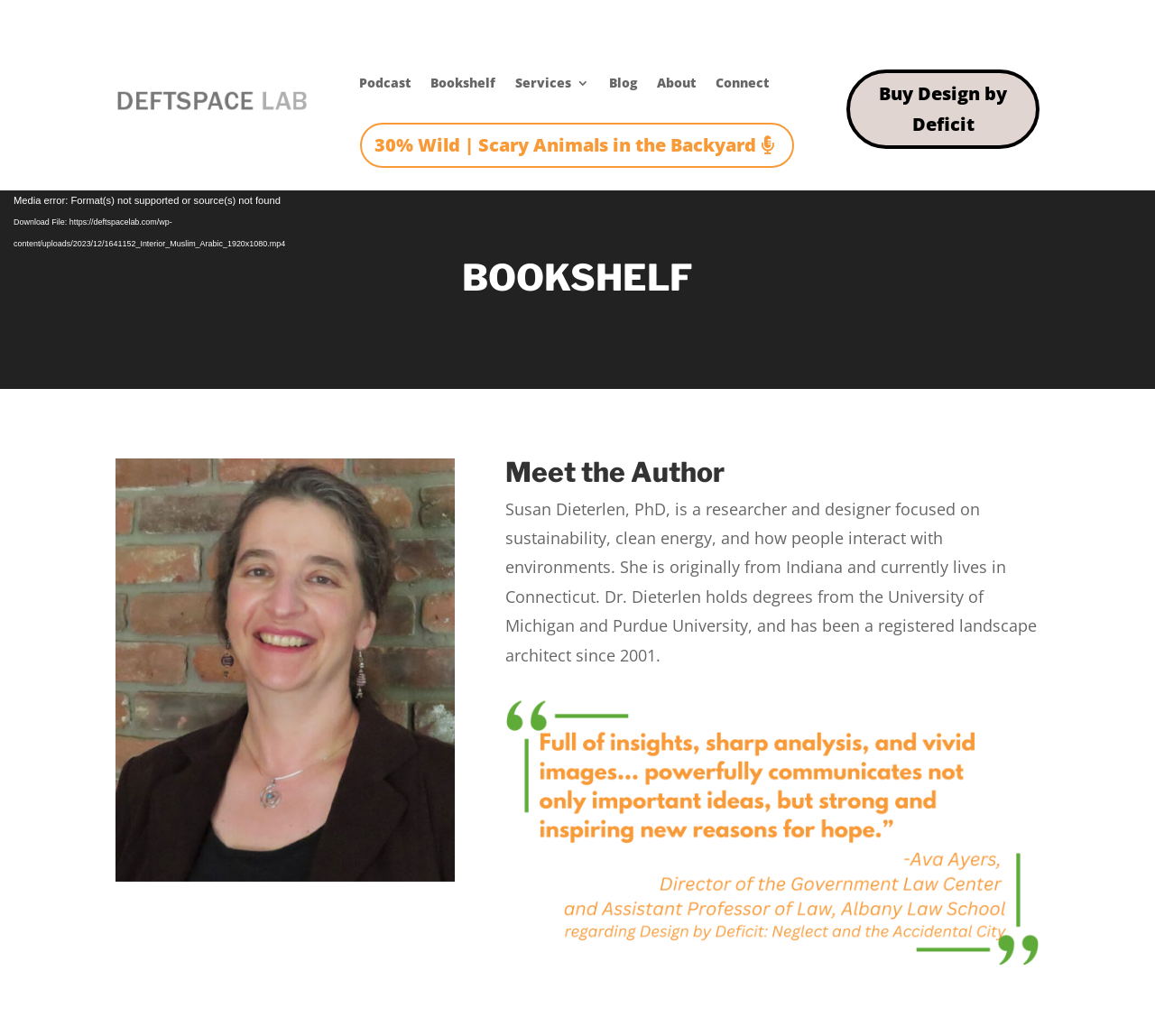What is the topic of the book on this page?
By examining the image, provide a one-word or phrase answer.

Sustainability